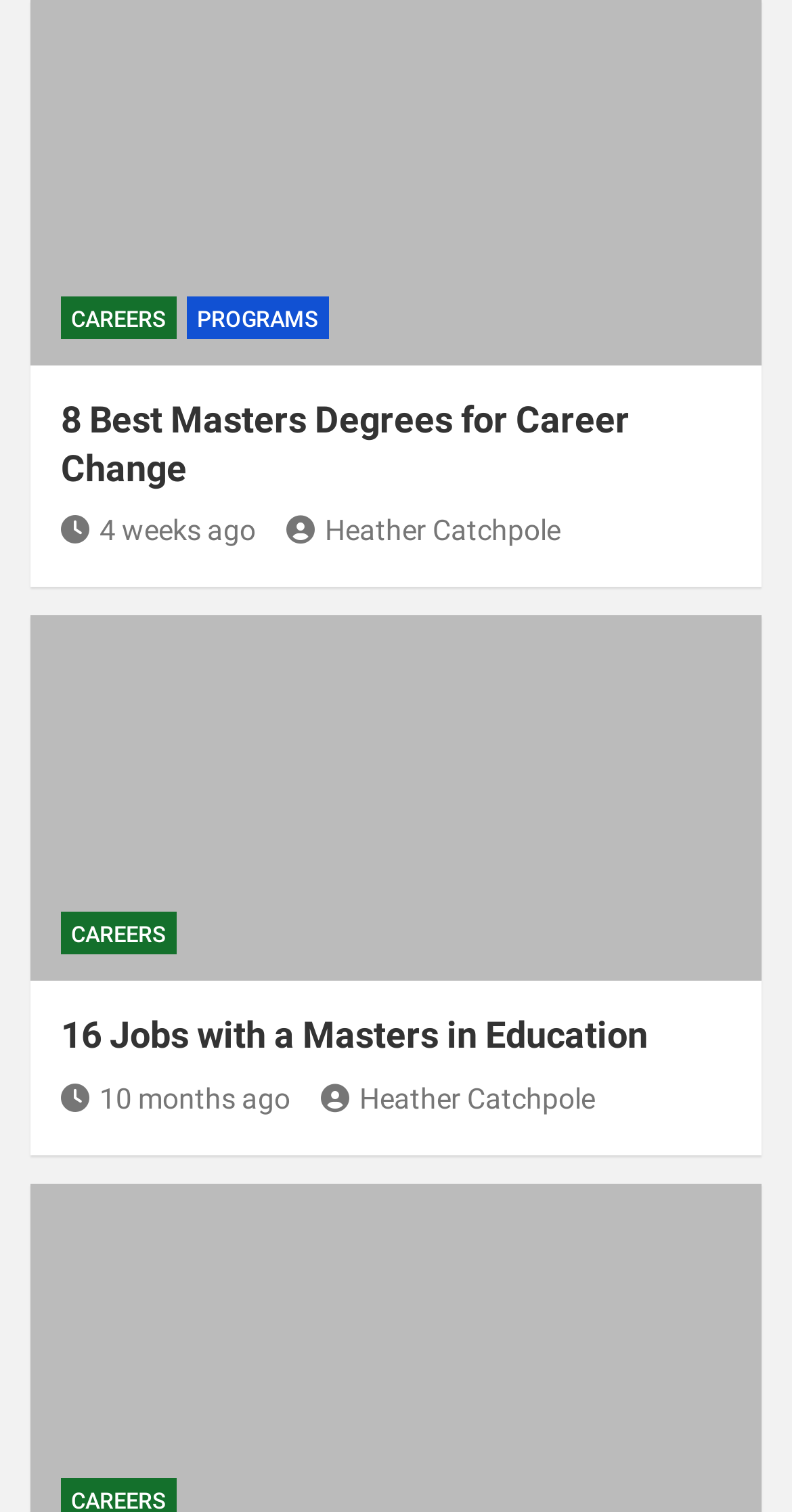What is the time period mentioned in the article '8 Best Masters Degrees for Career Change'?
Based on the visual information, provide a detailed and comprehensive answer.

The link ' 4 weeks ago' is located below the heading '8 Best Masters Degrees for Career Change', indicating that the article was published 4 weeks ago.